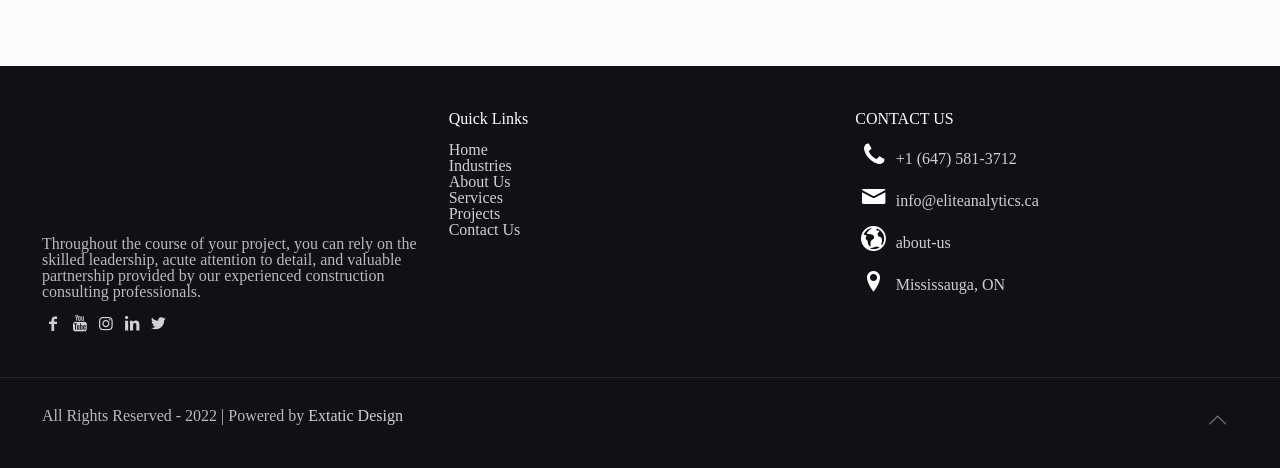Please identify the bounding box coordinates of the element I should click to complete this instruction: 'Send an email to info@eliteanalytics.ca'. The coordinates should be given as four float numbers between 0 and 1, like this: [left, top, right, bottom].

[0.7, 0.41, 0.812, 0.446]